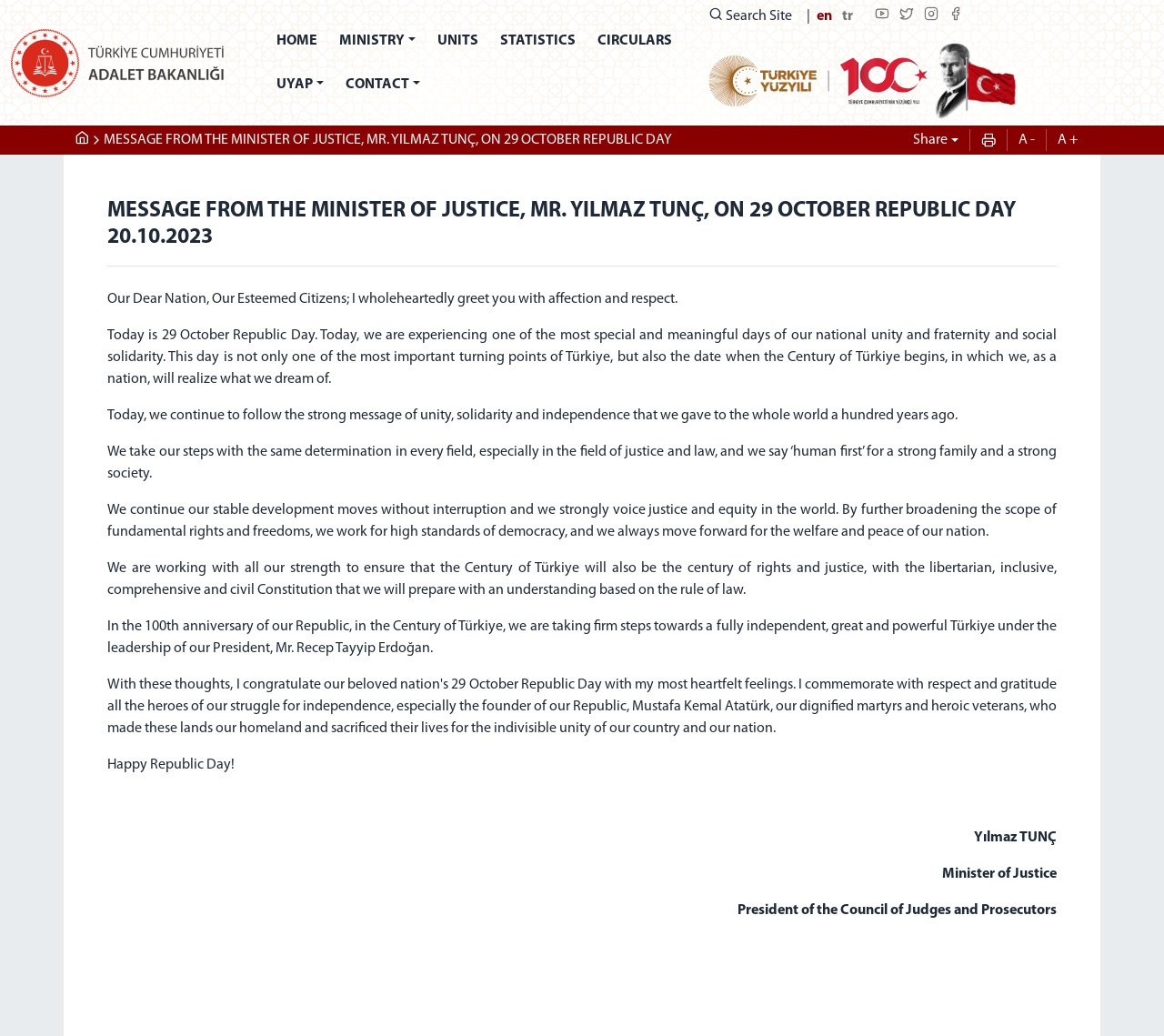Determine the bounding box coordinates for the clickable element to execute this instruction: "read disclaimer". Provide the coordinates as four float numbers between 0 and 1, i.e., [left, top, right, bottom].

None